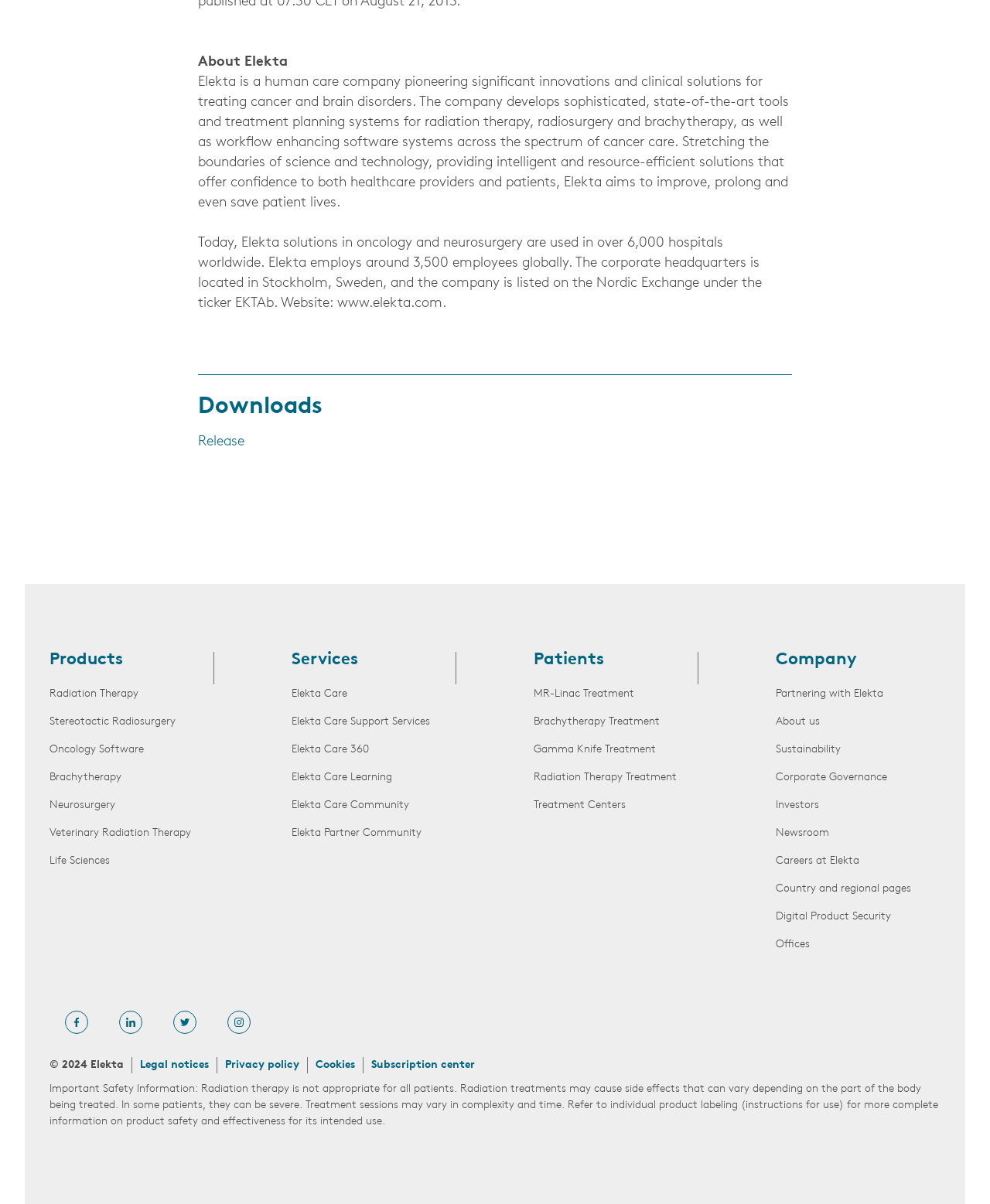Please provide the bounding box coordinates for the element that needs to be clicked to perform the instruction: "Click on Products". The coordinates must consist of four float numbers between 0 and 1, formatted as [left, top, right, bottom].

[0.05, 0.541, 0.216, 0.568]